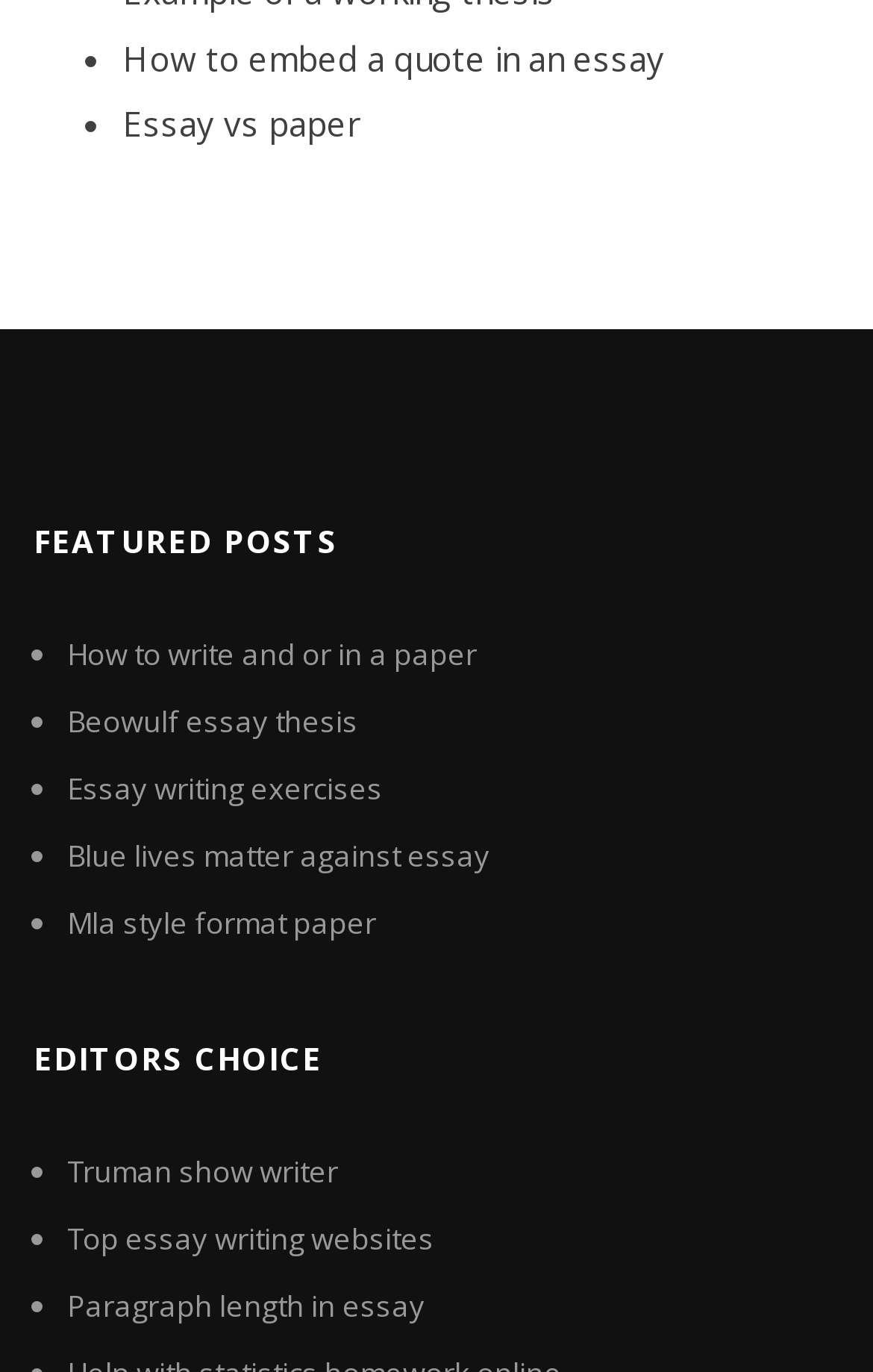How many sections are there on the webpage?
Using the image, respond with a single word or phrase.

2